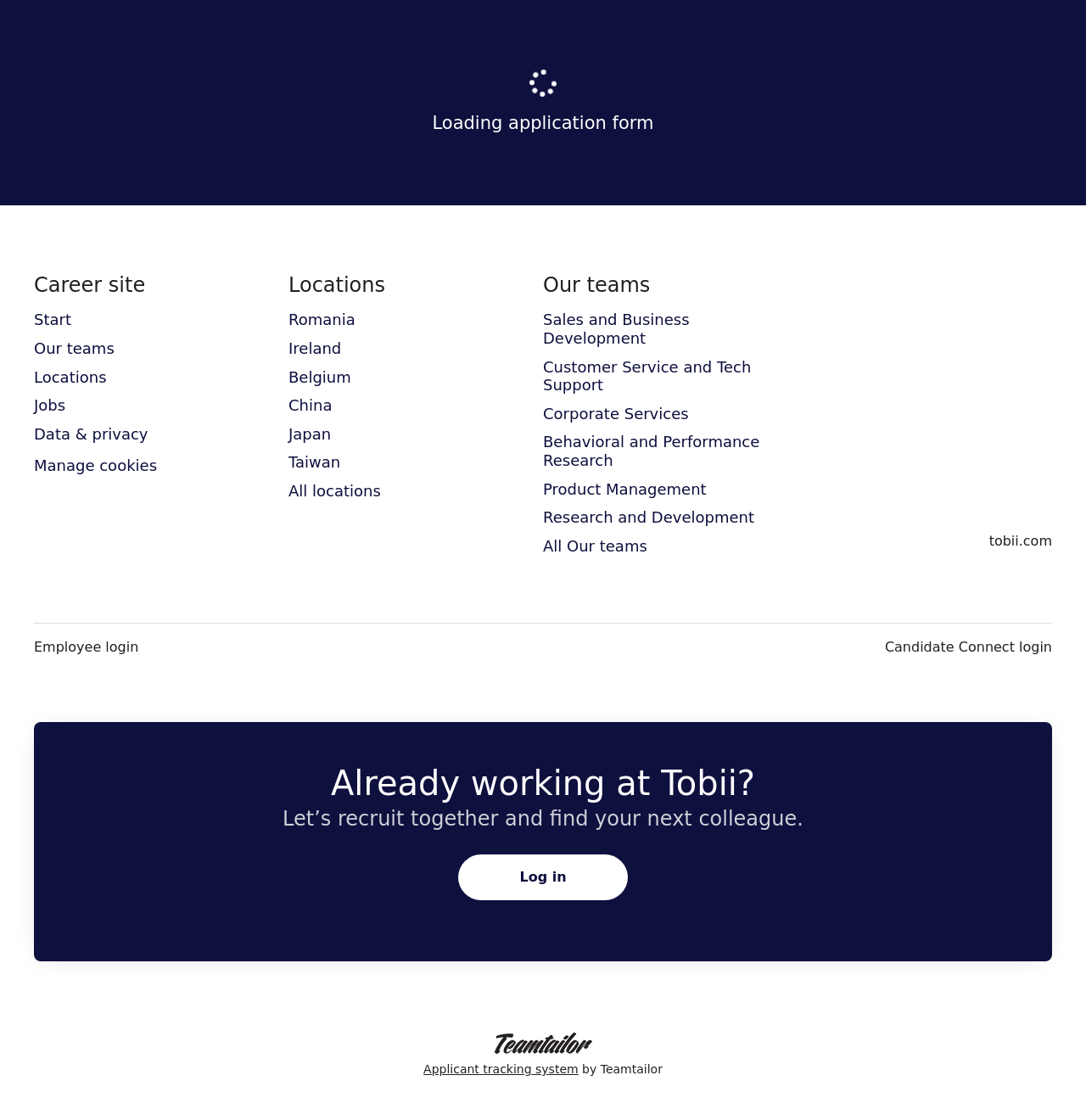Please identify the bounding box coordinates of the area that needs to be clicked to fulfill the following instruction: "Click on the 'Start' link."

[0.031, 0.275, 0.066, 0.297]